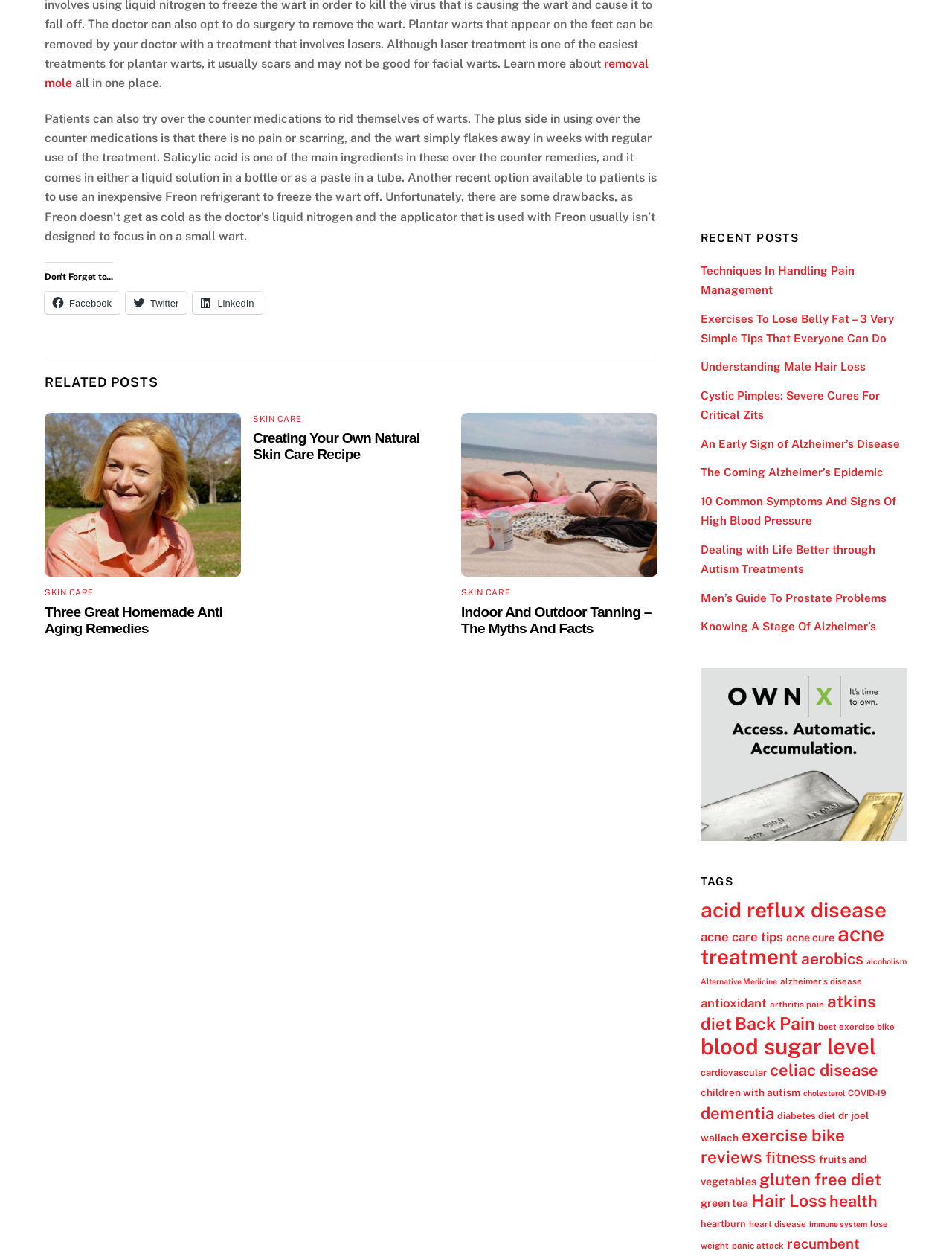Identify and provide the bounding box coordinates of the UI element described: "The Coming Alzheimer’s Epidemic". The coordinates should be formatted as [left, top, right, bottom], with each number being a float between 0 and 1.

[0.736, 0.37, 0.927, 0.38]